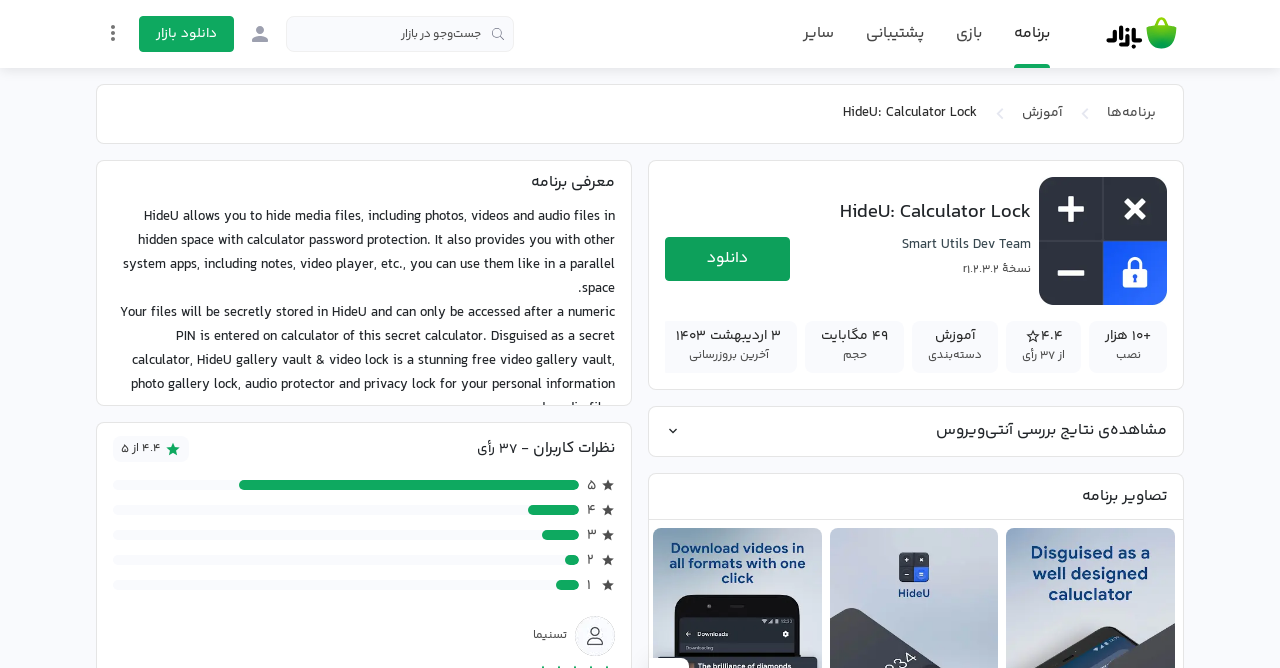What is the version of the app?
Provide an in-depth and detailed answer to the question.

The version of the app can be found in the StaticText element with the text 'نسخهٔ ۲.۳.۲.r۱'.